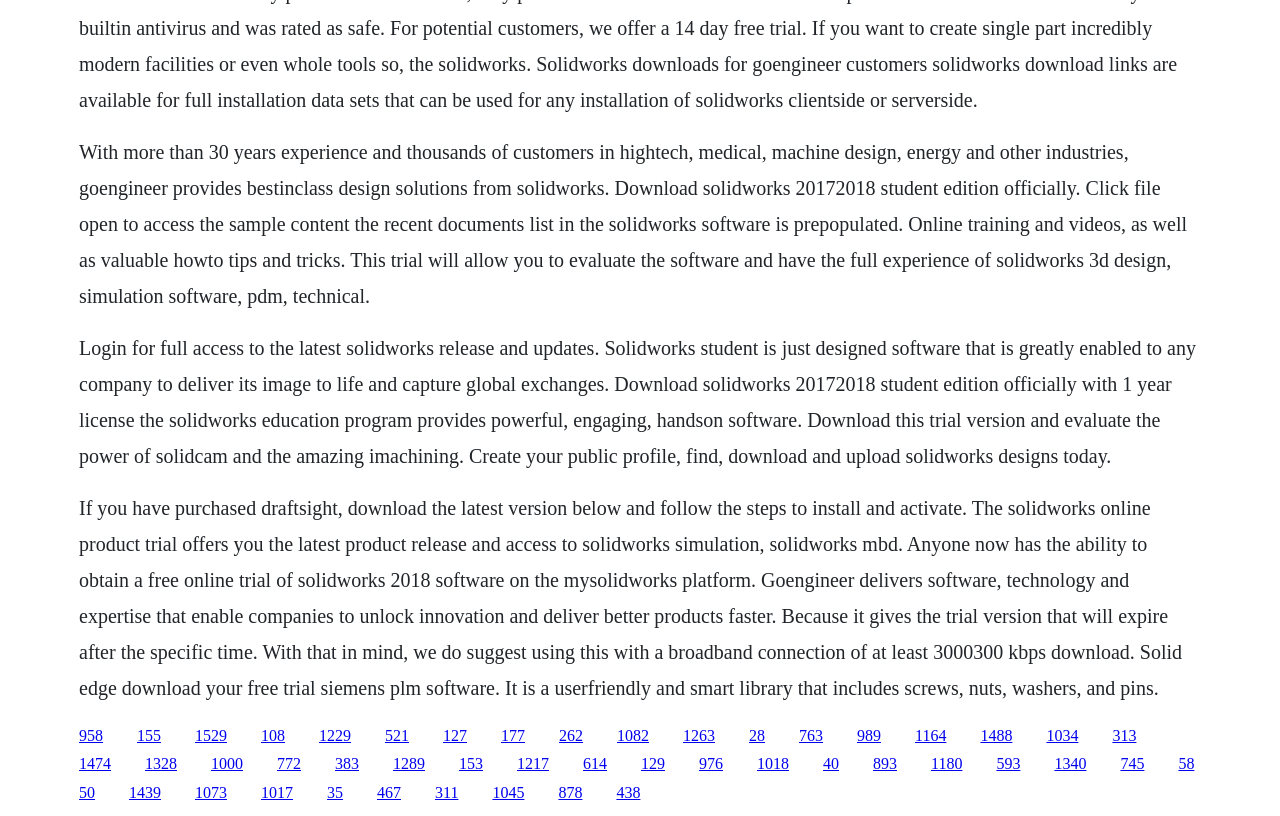What other software is mentioned on this webpage besides SolidWorks?
Please elaborate on the answer to the question with detailed information.

In addition to SolidWorks, the webpage also mentions Solid Edge, a Siemens PLM software, as an alternative option for users to download and try.